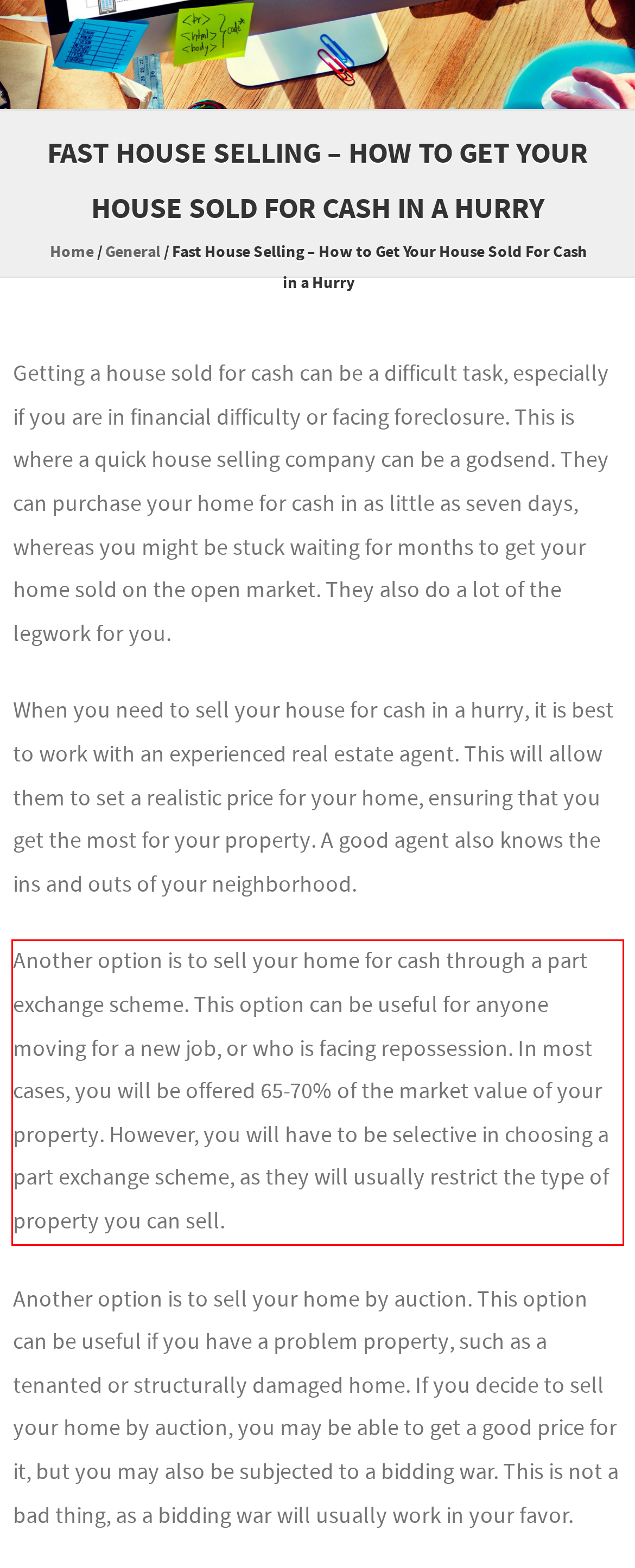You have a screenshot of a webpage with a red bounding box. Use OCR to generate the text contained within this red rectangle.

Another option is to sell your home for cash through a part exchange scheme. This option can be useful for anyone moving for a new job, or who is facing repossession. In most cases, you will be offered 65-70% of the market value of your property. However, you will have to be selective in choosing a part exchange scheme, as they will usually restrict the type of property you can sell.